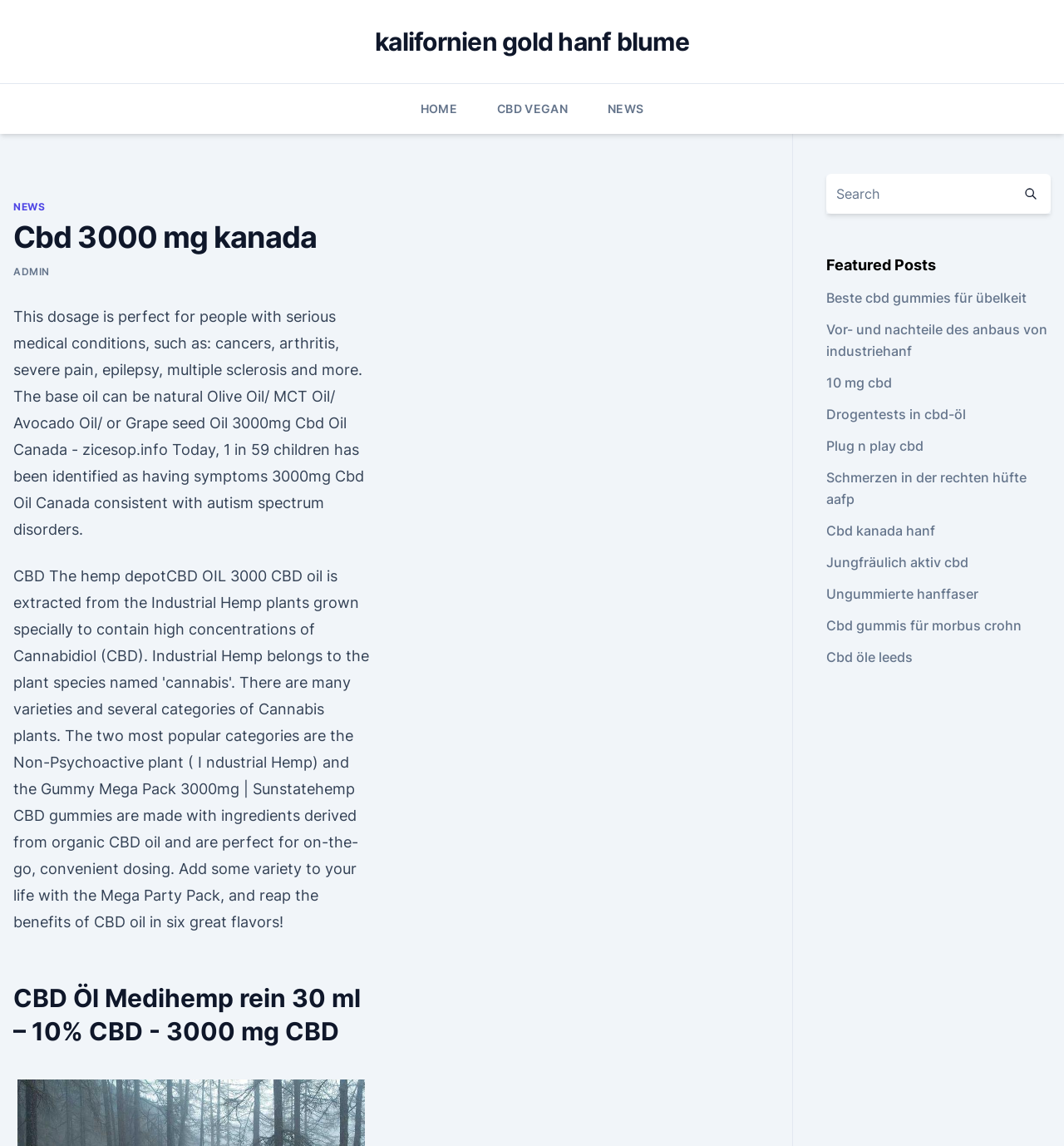What is the text of the webpage's headline?

Cbd 3000 mg kanada